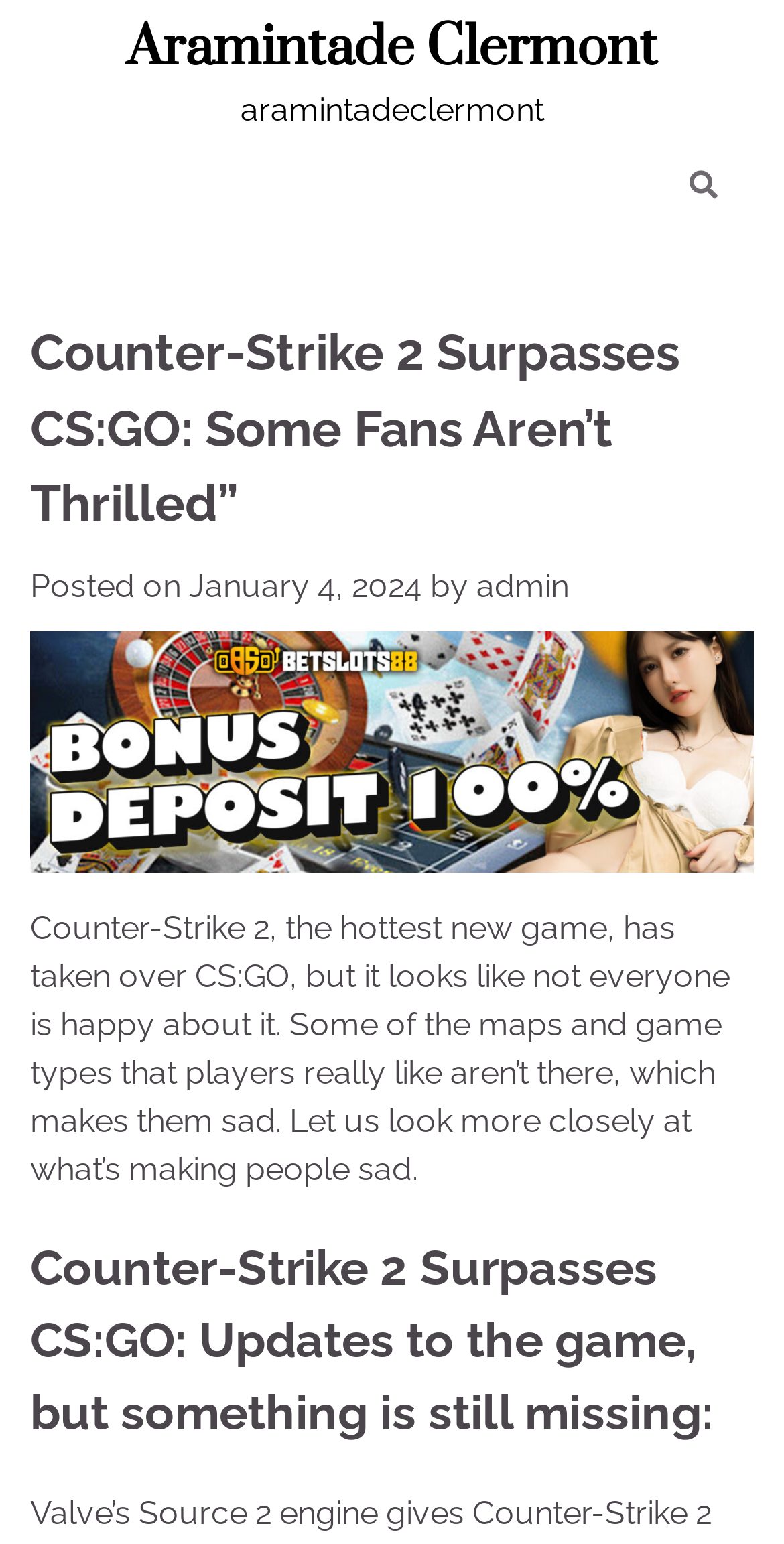Please answer the following question using a single word or phrase: 
What is the date of the post?

January 4, 2024